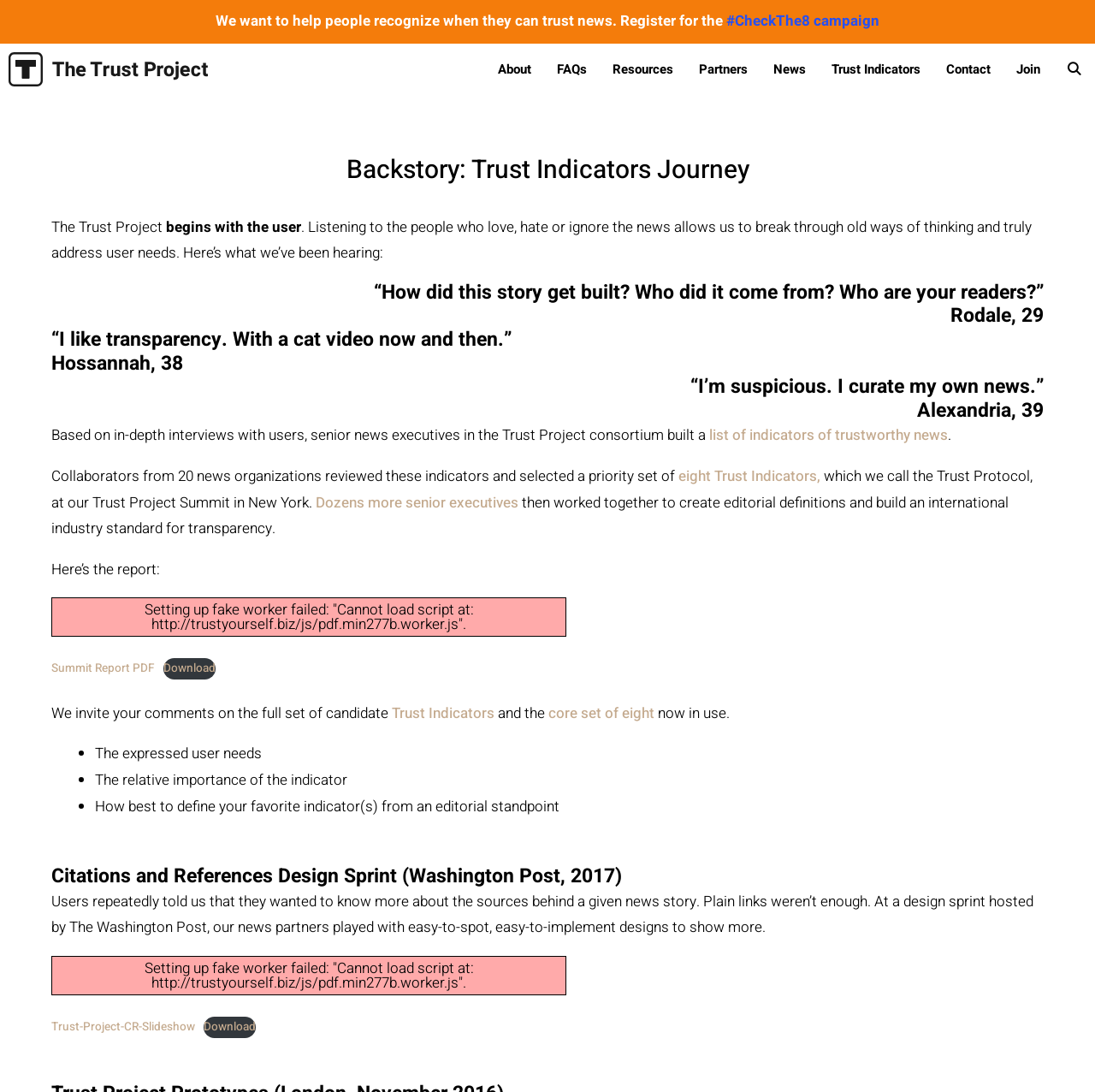Identify the bounding box coordinates for the element that needs to be clicked to fulfill this instruction: "Read the 'Summit Report PDF'". Provide the coordinates in the format of four float numbers between 0 and 1: [left, top, right, bottom].

[0.047, 0.604, 0.141, 0.62]